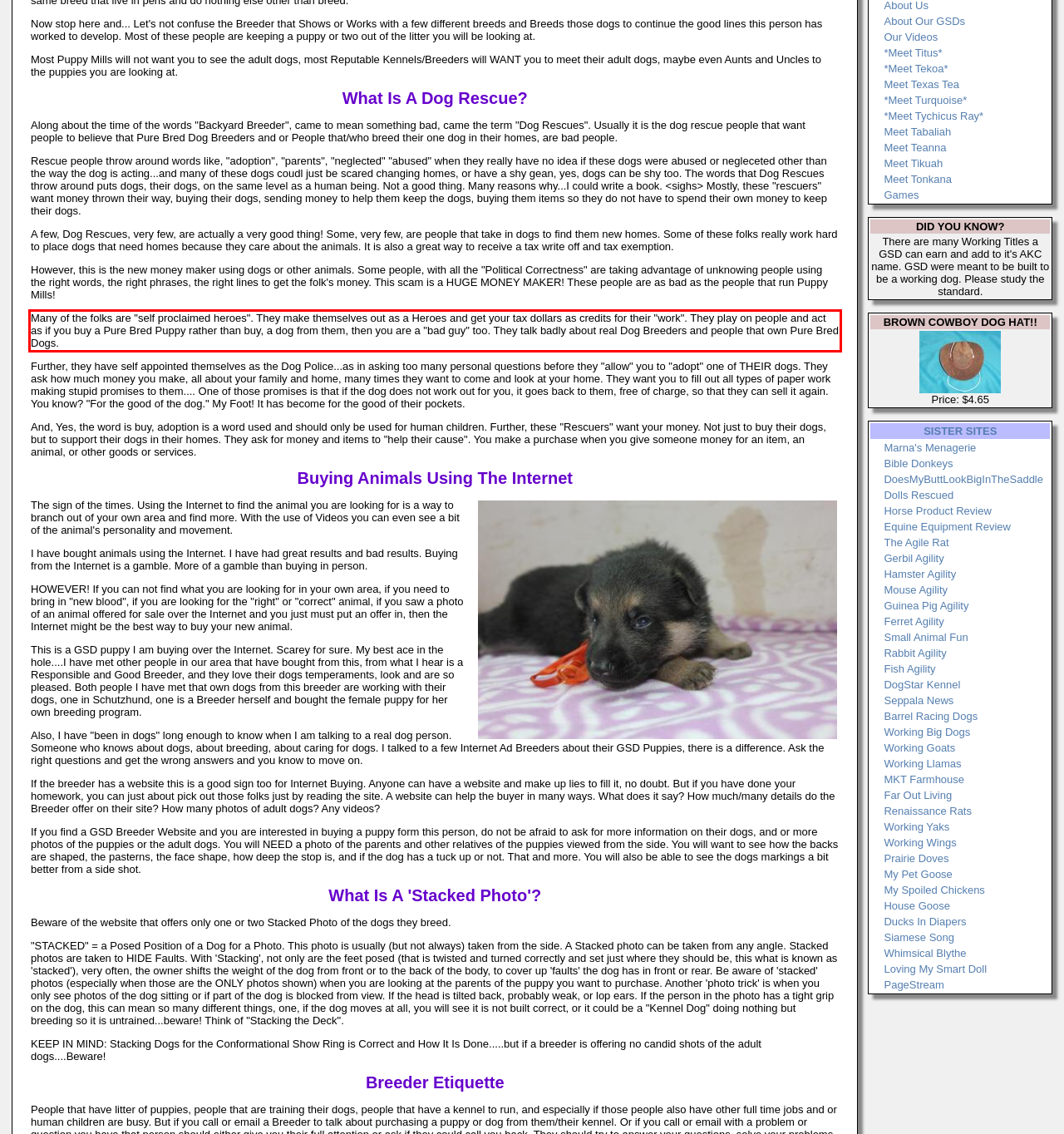You are looking at a screenshot of a webpage with a red rectangle bounding box. Use OCR to identify and extract the text content found inside this red bounding box.

Many of the folks are "self proclaimed heroes". They make themselves out as a Heroes and get your tax dollars as credits for their "work". They play on people and act as if you buy a Pure Bred Puppy rather than buy, a dog from them, then you are a "bad guy" too. They talk badly about real Dog Breeders and people that own Pure Bred Dogs.